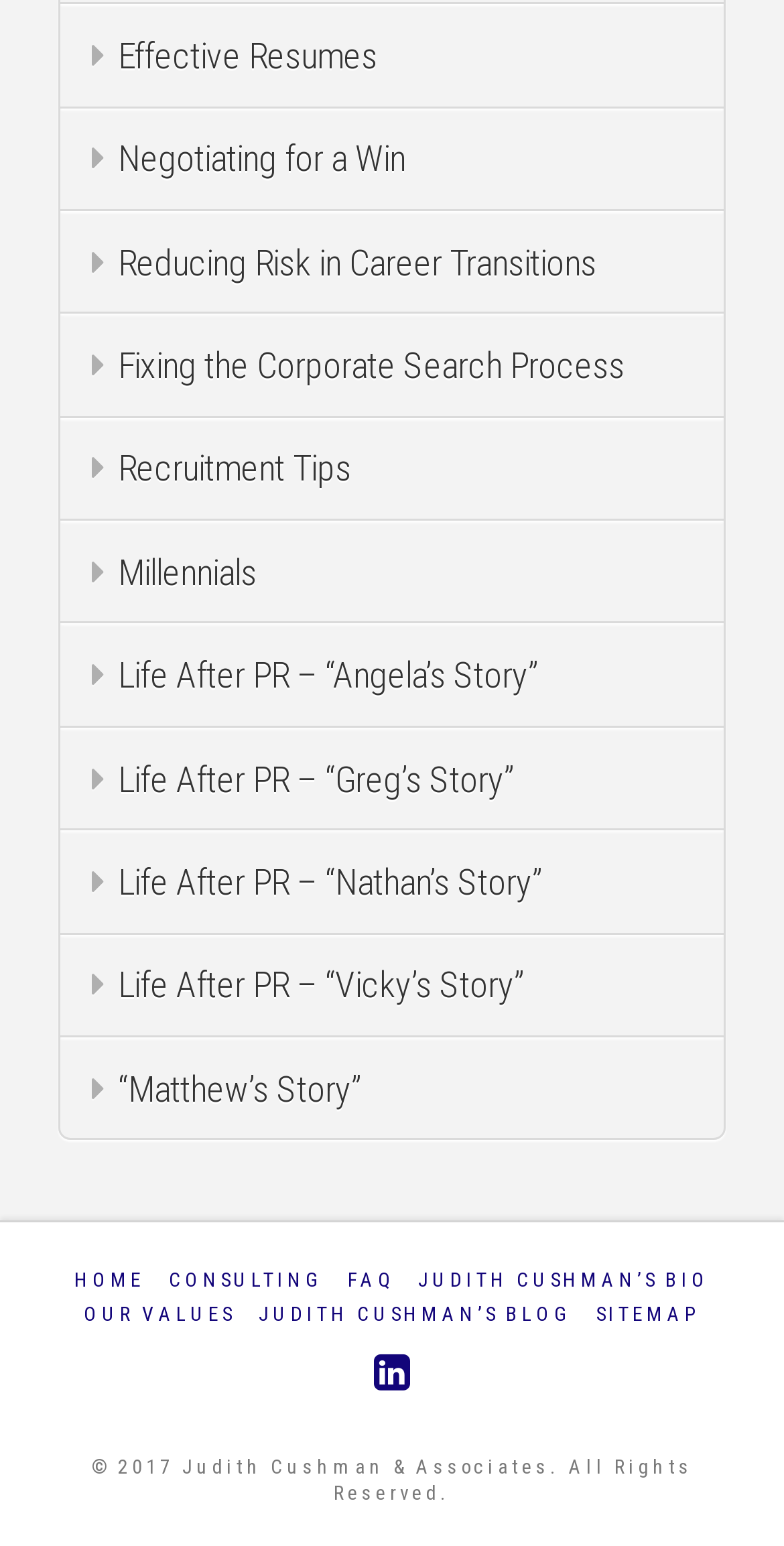Please provide a comprehensive response to the question based on the details in the image: What social media platform is linked on this website?

The link 'LinkedIn' on the webpage suggests that the website is linked to the LinkedIn social media platform.